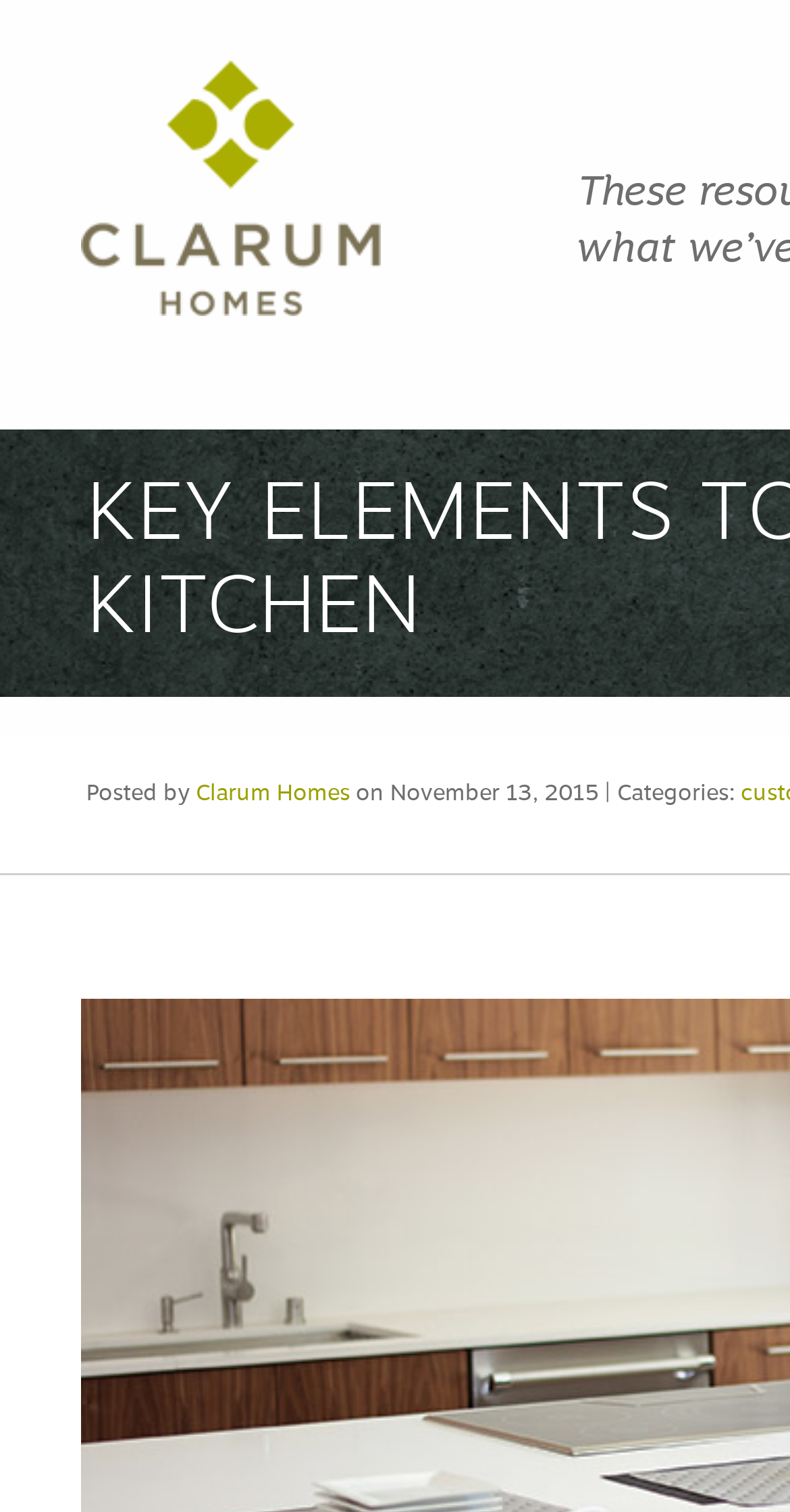Show the bounding box coordinates for the HTML element as described: "Clarum Homes".

[0.247, 0.516, 0.442, 0.533]